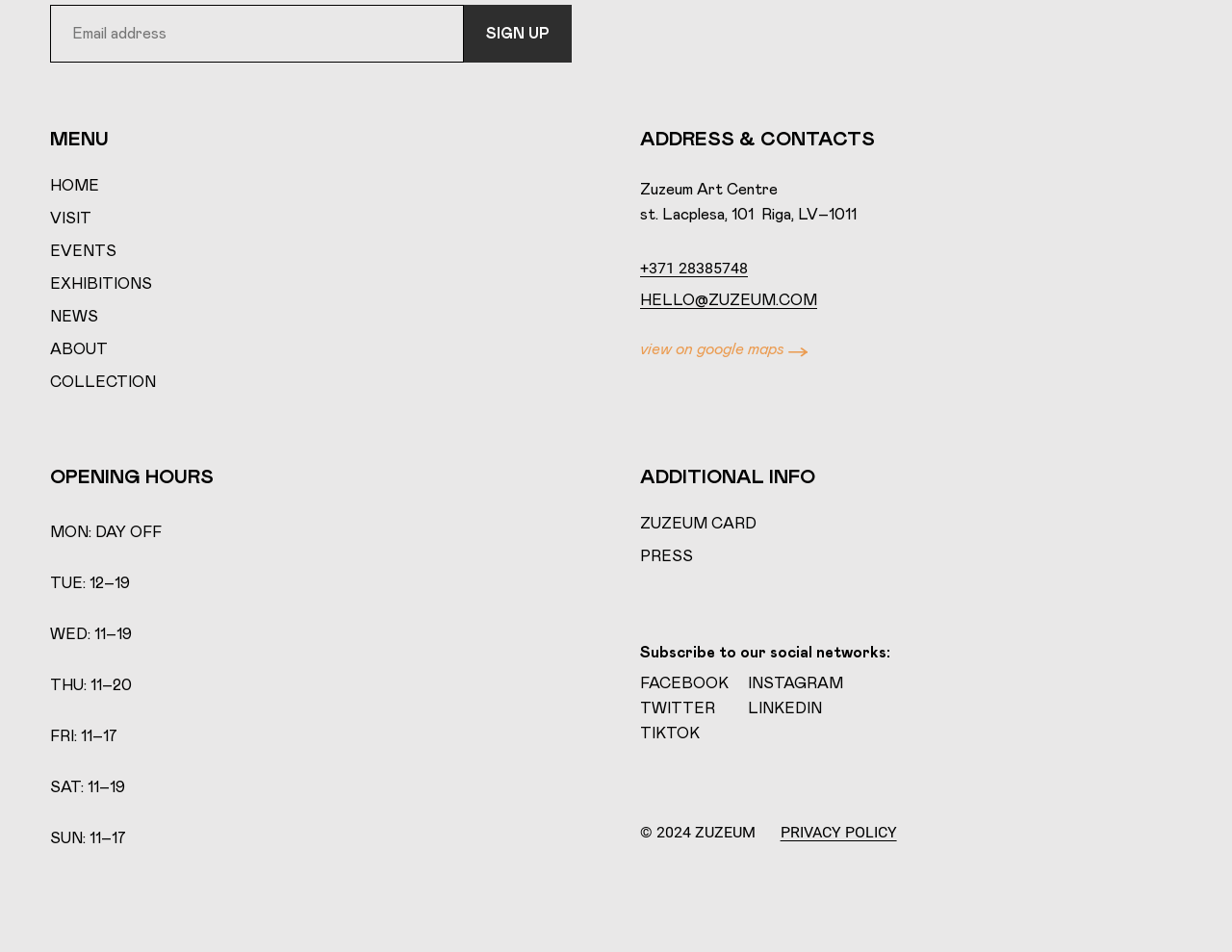Please identify the bounding box coordinates of the region to click in order to complete the task: "Open FACEBOOK page". The coordinates must be four float numbers between 0 and 1, specified as [left, top, right, bottom].

[0.52, 0.71, 0.591, 0.726]